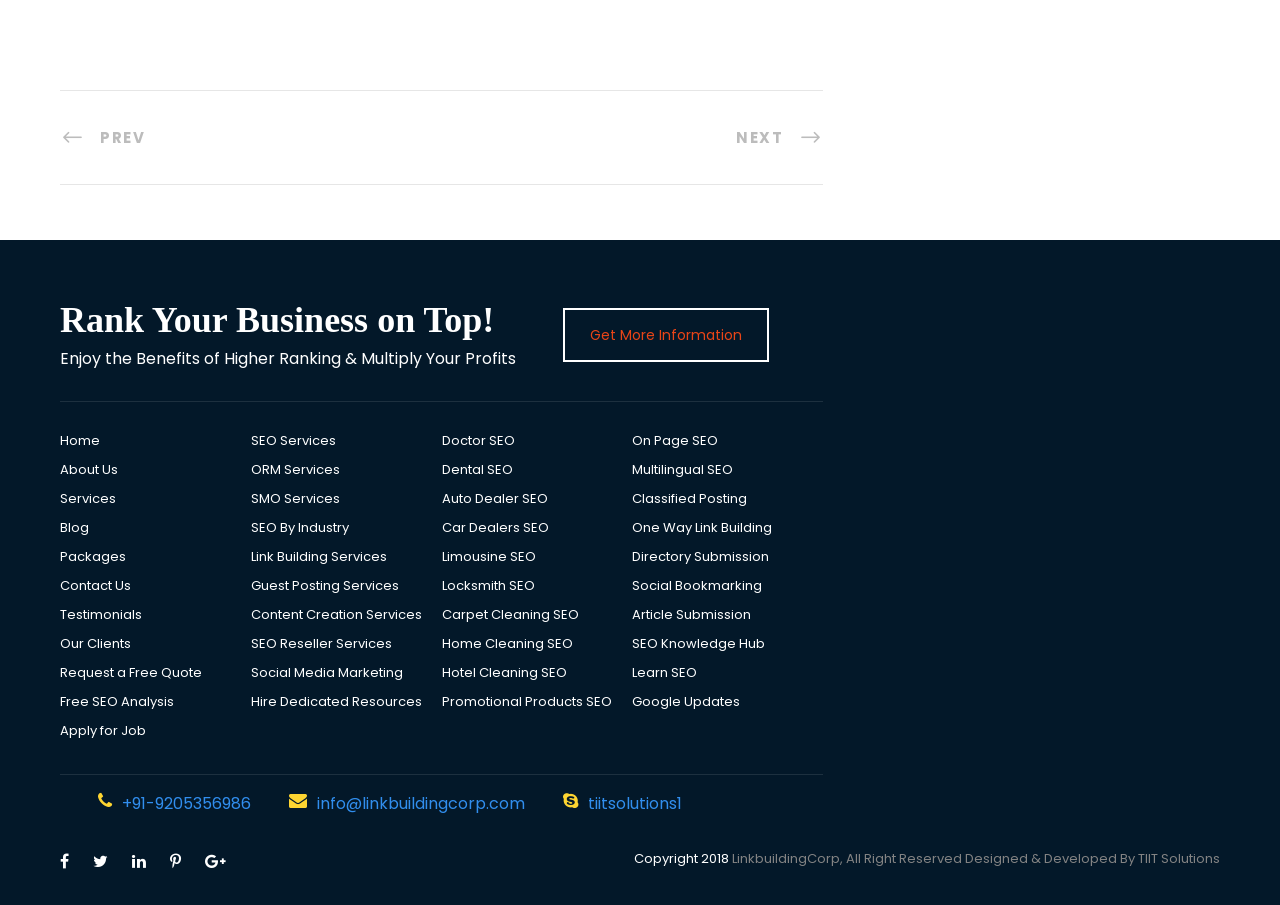Please respond in a single word or phrase: 
What is the main purpose of this website?

SEO services